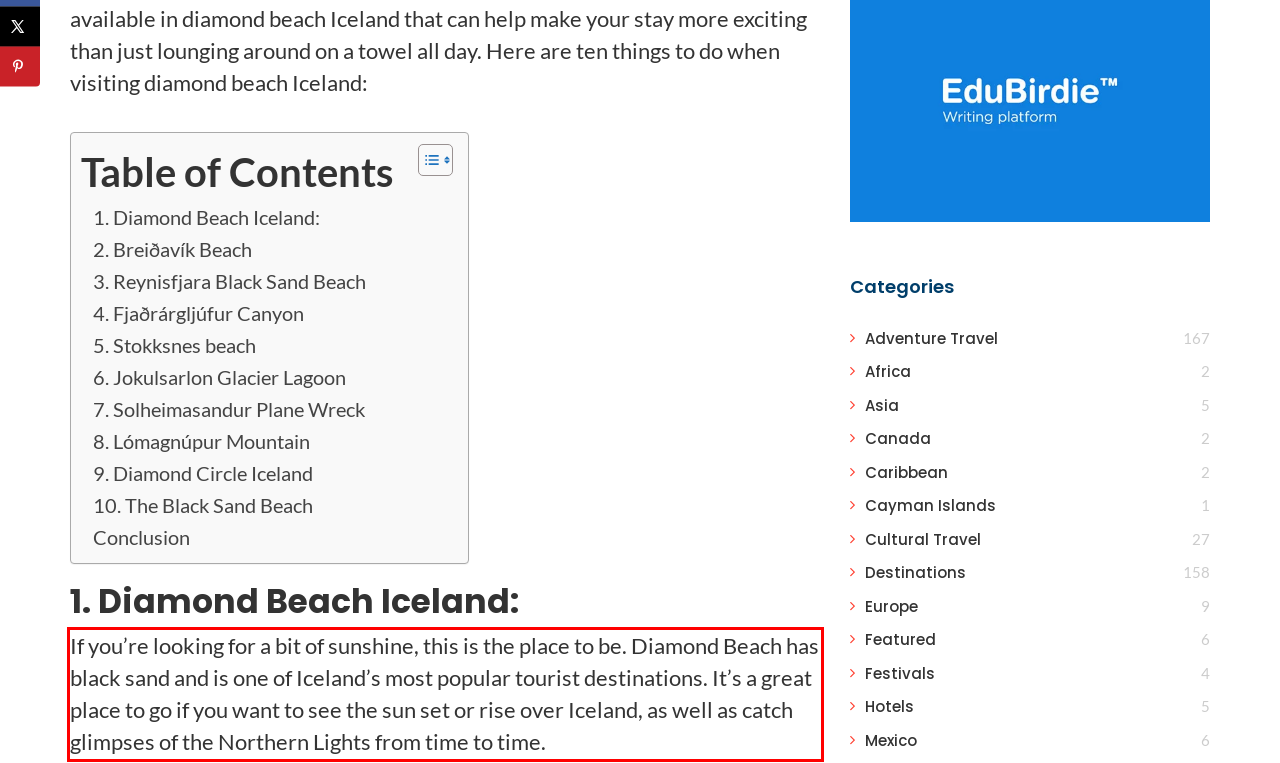Please recognize and transcribe the text located inside the red bounding box in the webpage image.

If you’re looking for a bit of sunshine, this is the place to be. Diamond Beach has black sand and is one of Iceland’s most popular tourist destinations. It’s a great place to go if you want to see the sun set or rise over Iceland, as well as catch glimpses of the Northern Lights from time to time.